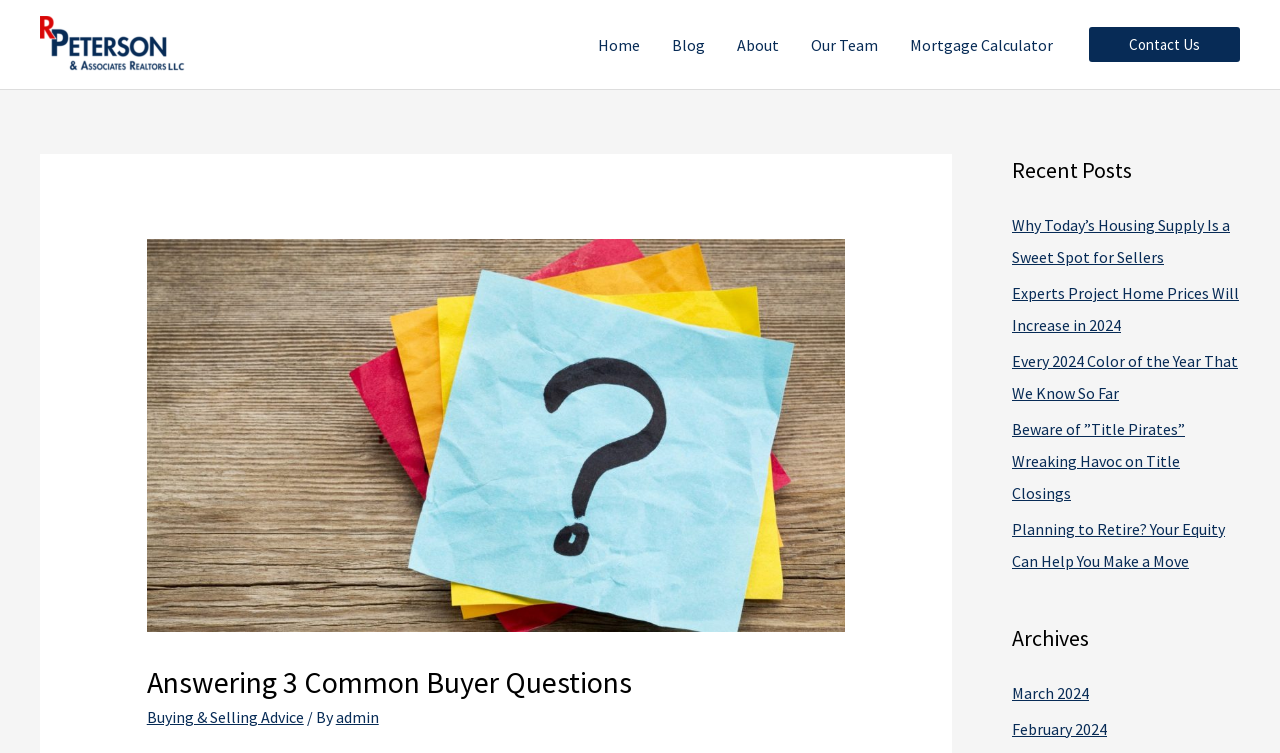Can you show the bounding box coordinates of the region to click on to complete the task described in the instruction: "contact us"?

[0.851, 0.036, 0.969, 0.082]